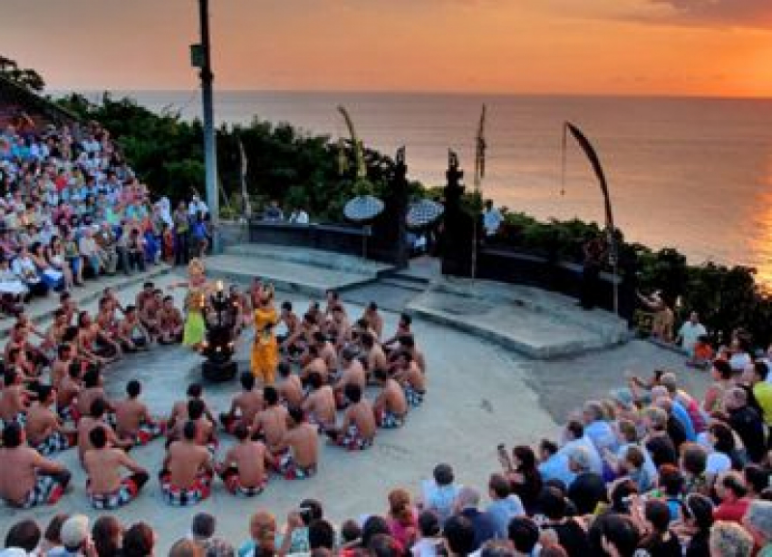What is the purpose of the lit offering?
Make sure to answer the question with a detailed and comprehensive explanation.

The purpose of the lit offering can be inferred from the caption, which describes the stage as 'elegantly arranged with a stone platform and a lit offering, enhancing the spiritual ambiance of the scene'. This suggests that the lit offering is intended to create a sense of spirituality and reverence during the traditional dance performance.